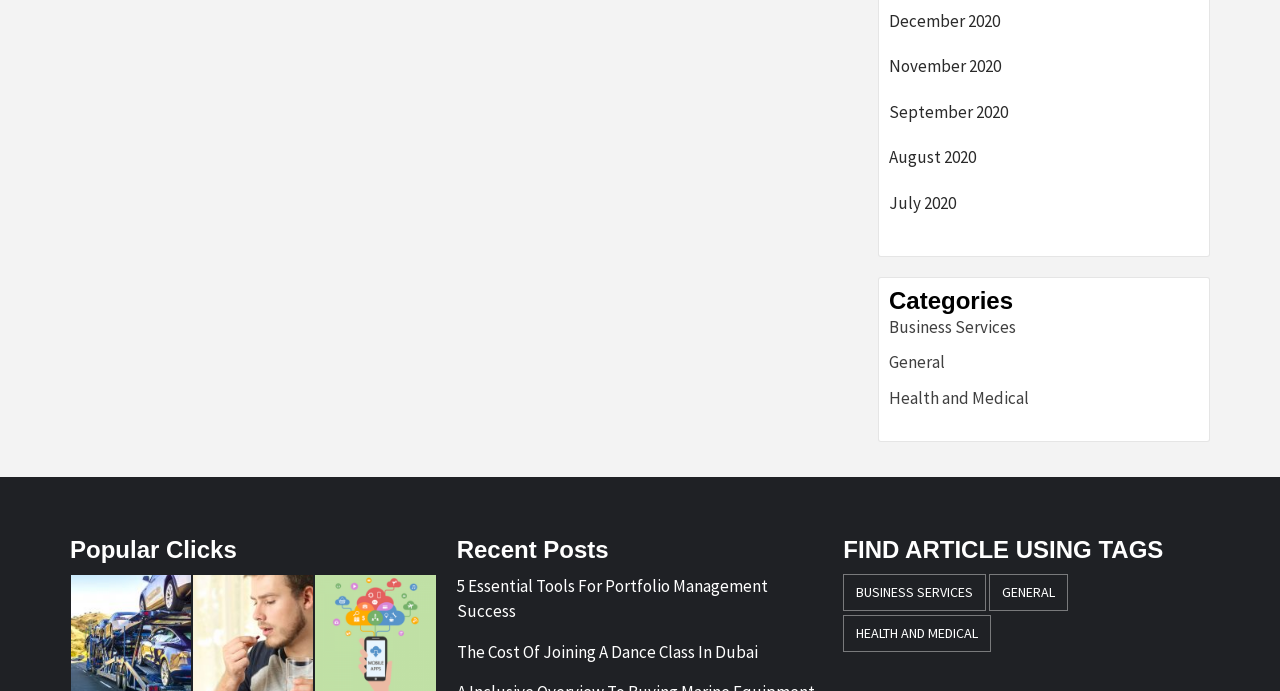Please locate the bounding box coordinates for the element that should be clicked to achieve the following instruction: "Check out 5 Essential Tools For Portfolio Management Success post". Ensure the coordinates are given as four float numbers between 0 and 1, i.e., [left, top, right, bottom].

[0.357, 0.83, 0.643, 0.918]